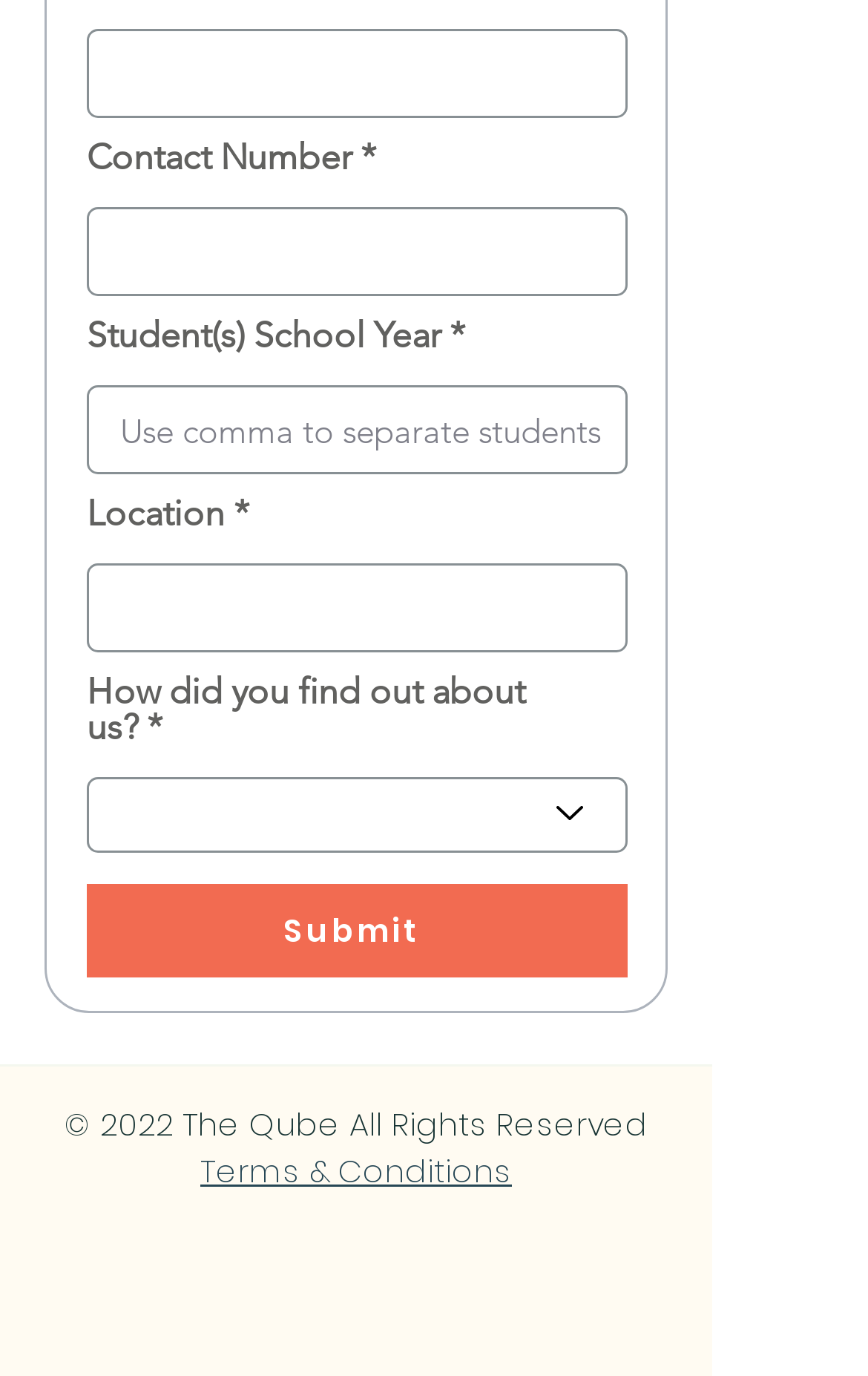What is the label of the last textbox on this webpage?
Look at the image and respond with a single word or a short phrase.

Location